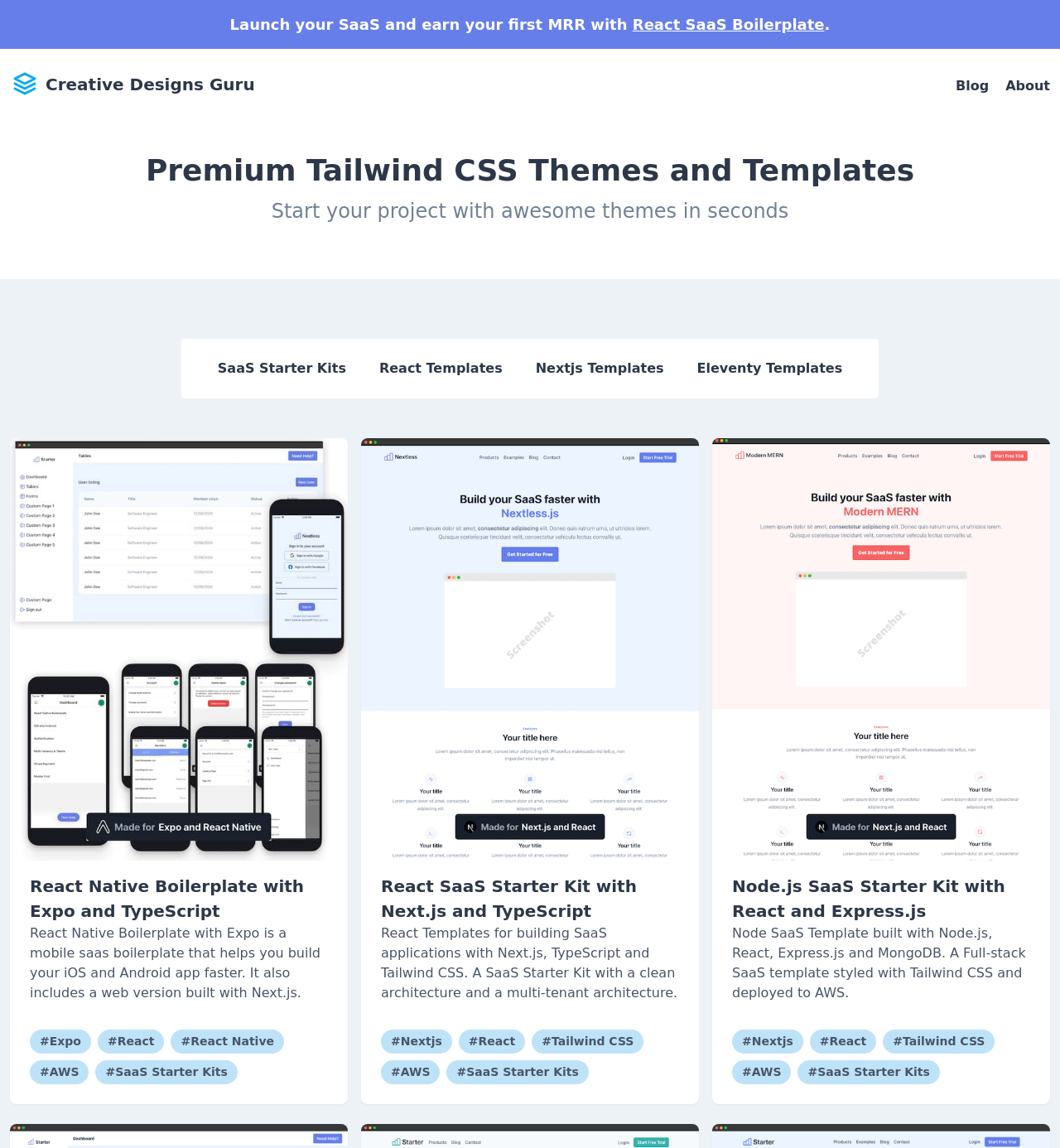Given the element description "Blog" in the screenshot, predict the bounding box coordinates of that UI element.

[0.902, 0.067, 0.933, 0.081]